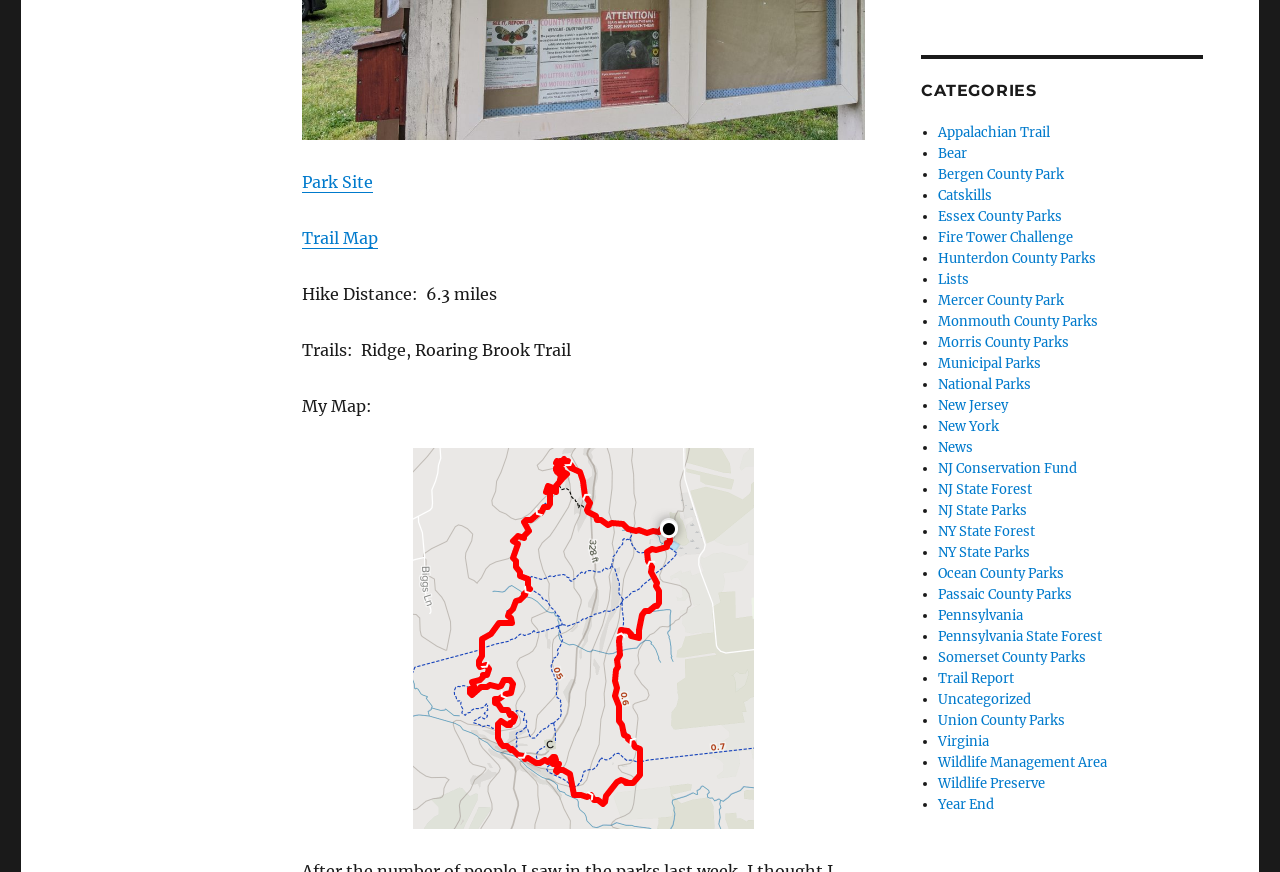Find the bounding box coordinates of the clickable element required to execute the following instruction: "Click on 'Park Site'". Provide the coordinates as four float numbers between 0 and 1, i.e., [left, top, right, bottom].

[0.236, 0.197, 0.292, 0.22]